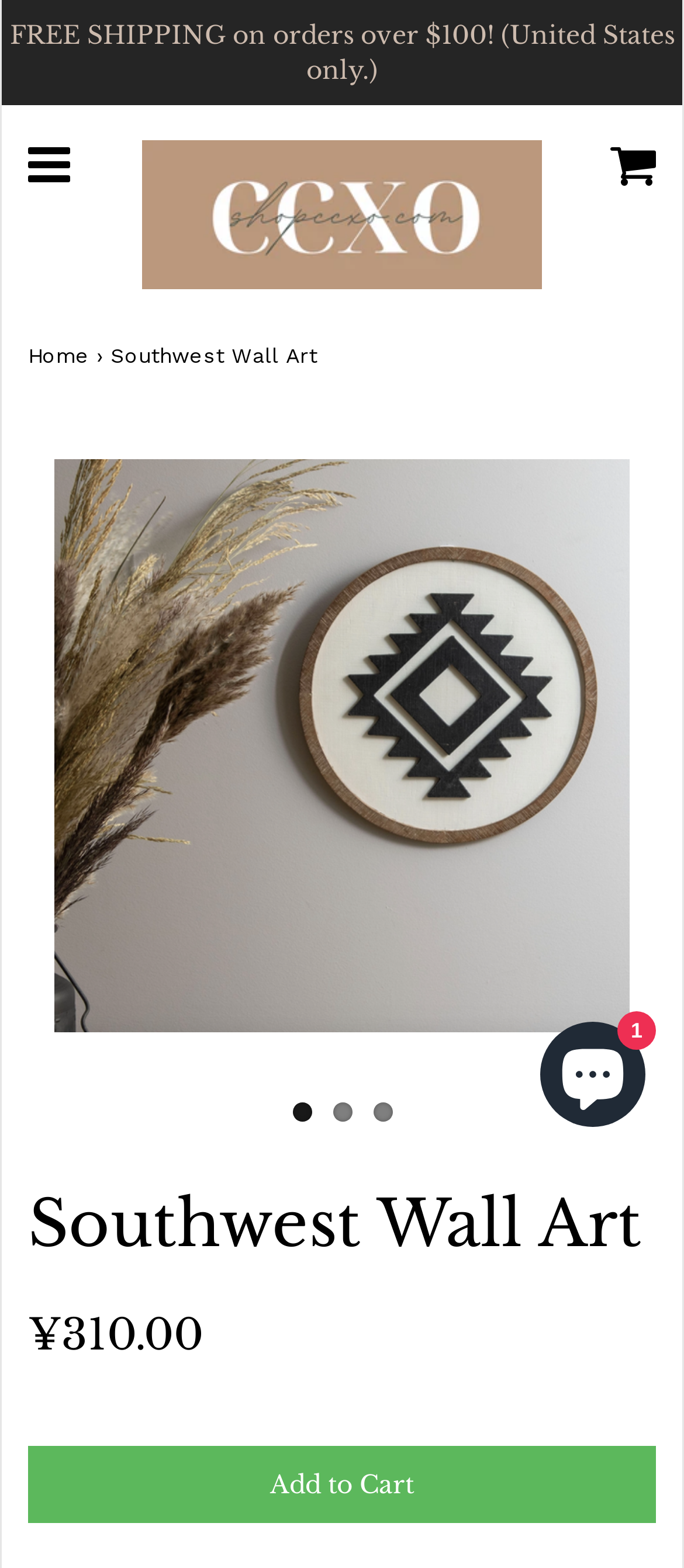How many image elements are on the page?
Provide an in-depth and detailed explanation in response to the question.

I counted the number of image elements on the page by looking at the elements with the type 'image'. I found three image elements: the CCXO logo, the Southwest Wall Art image, and the chat window image.